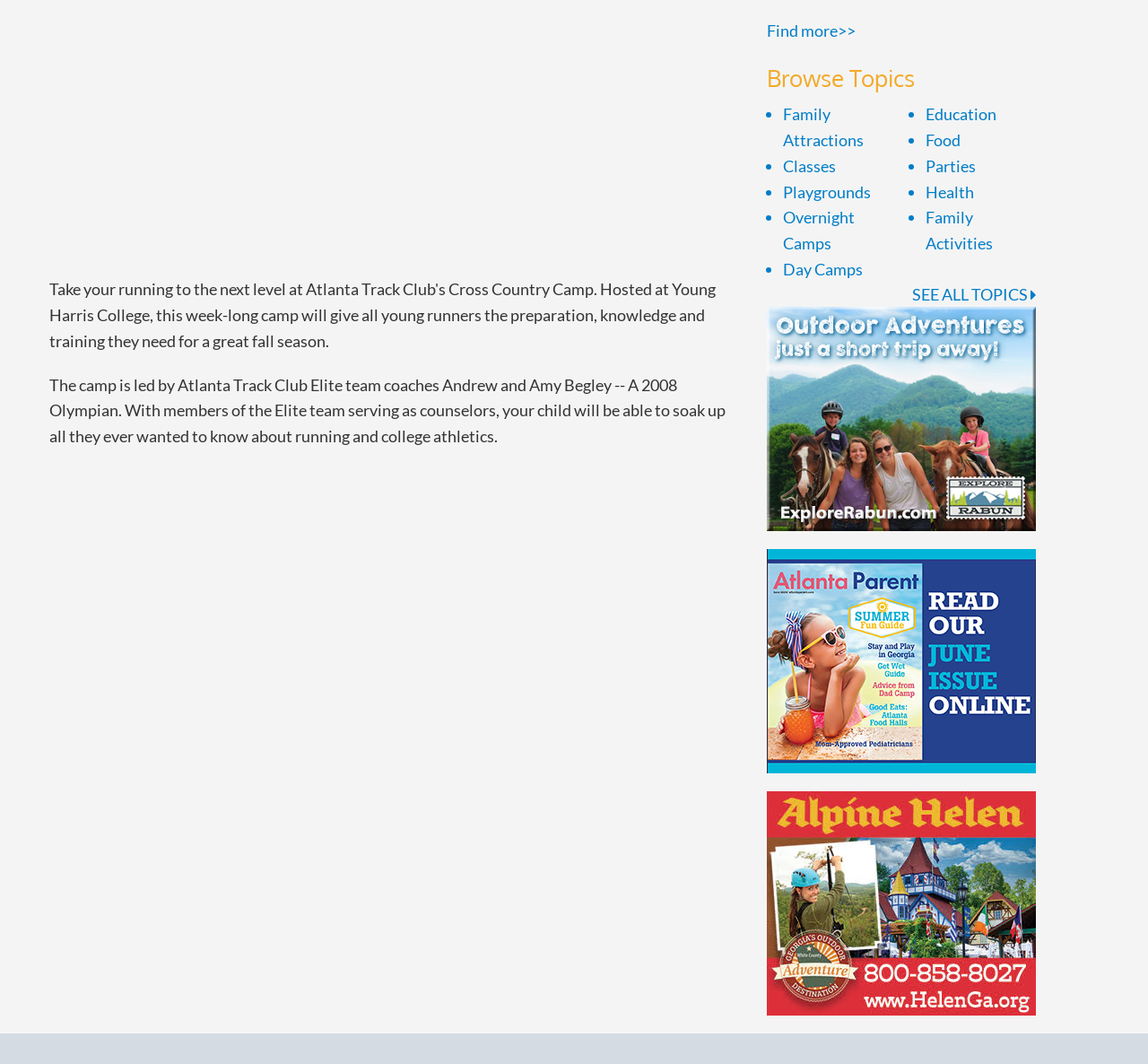What is the last topic listed?
Provide a concise answer using a single word or phrase based on the image.

Family Activities